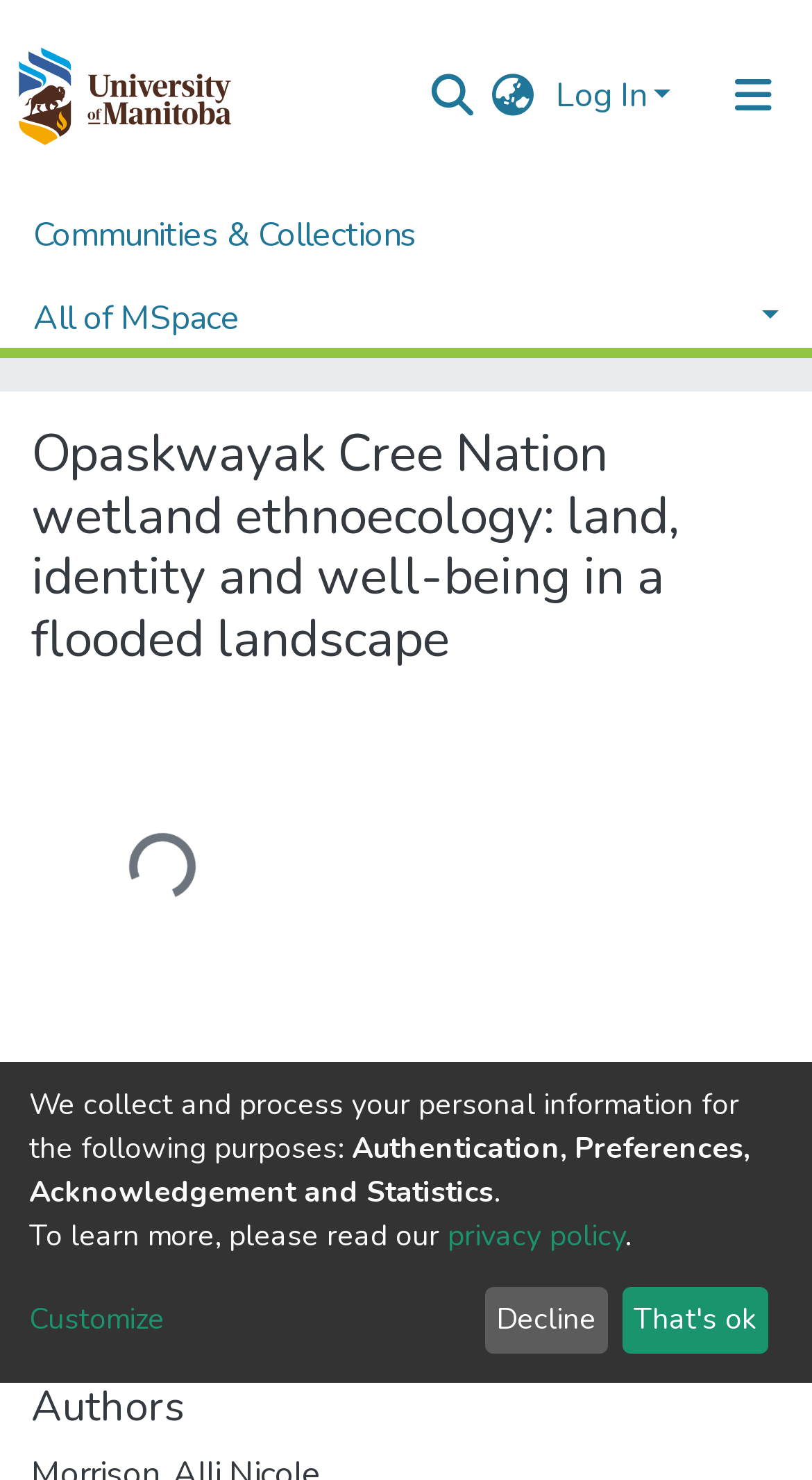What is the language of the webpage?
Based on the screenshot, give a detailed explanation to answer the question.

The question is asking about the language of the webpage. Although there is a 'Language switch' button, it does not specify the current language of the webpage. Therefore, the answer is 'Not specified'.